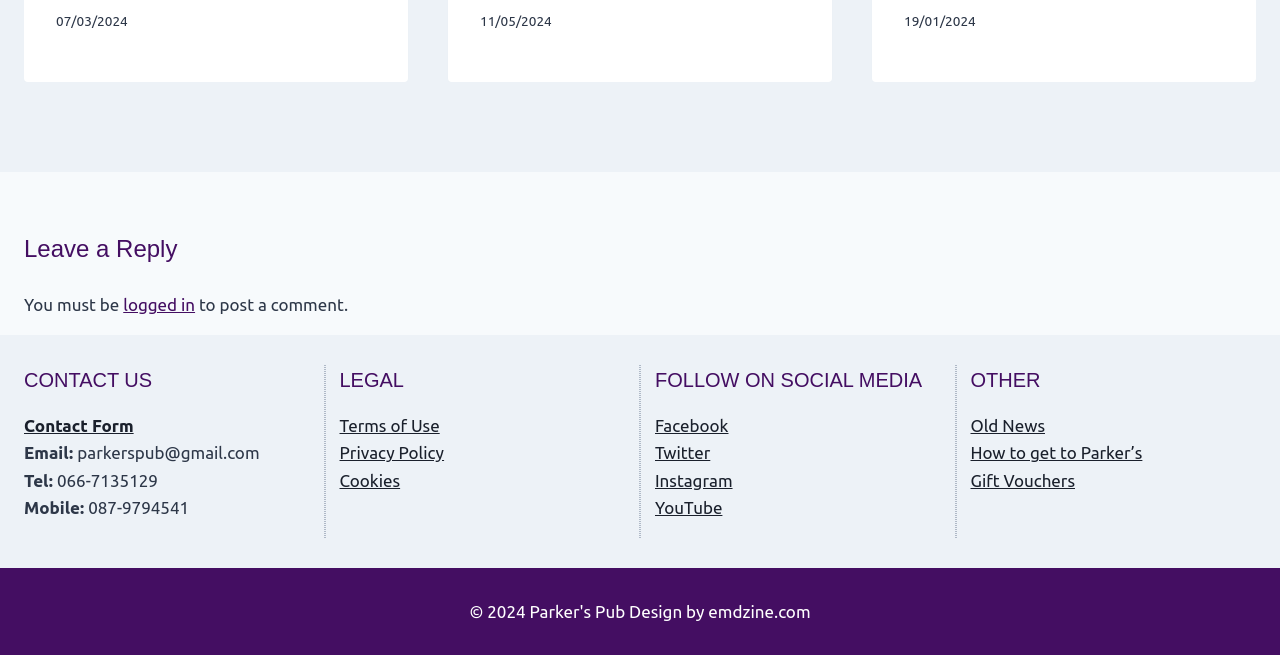Please identify the bounding box coordinates of the clickable area that will allow you to execute the instruction: "Click 'Contact Form'".

[0.019, 0.635, 0.104, 0.664]